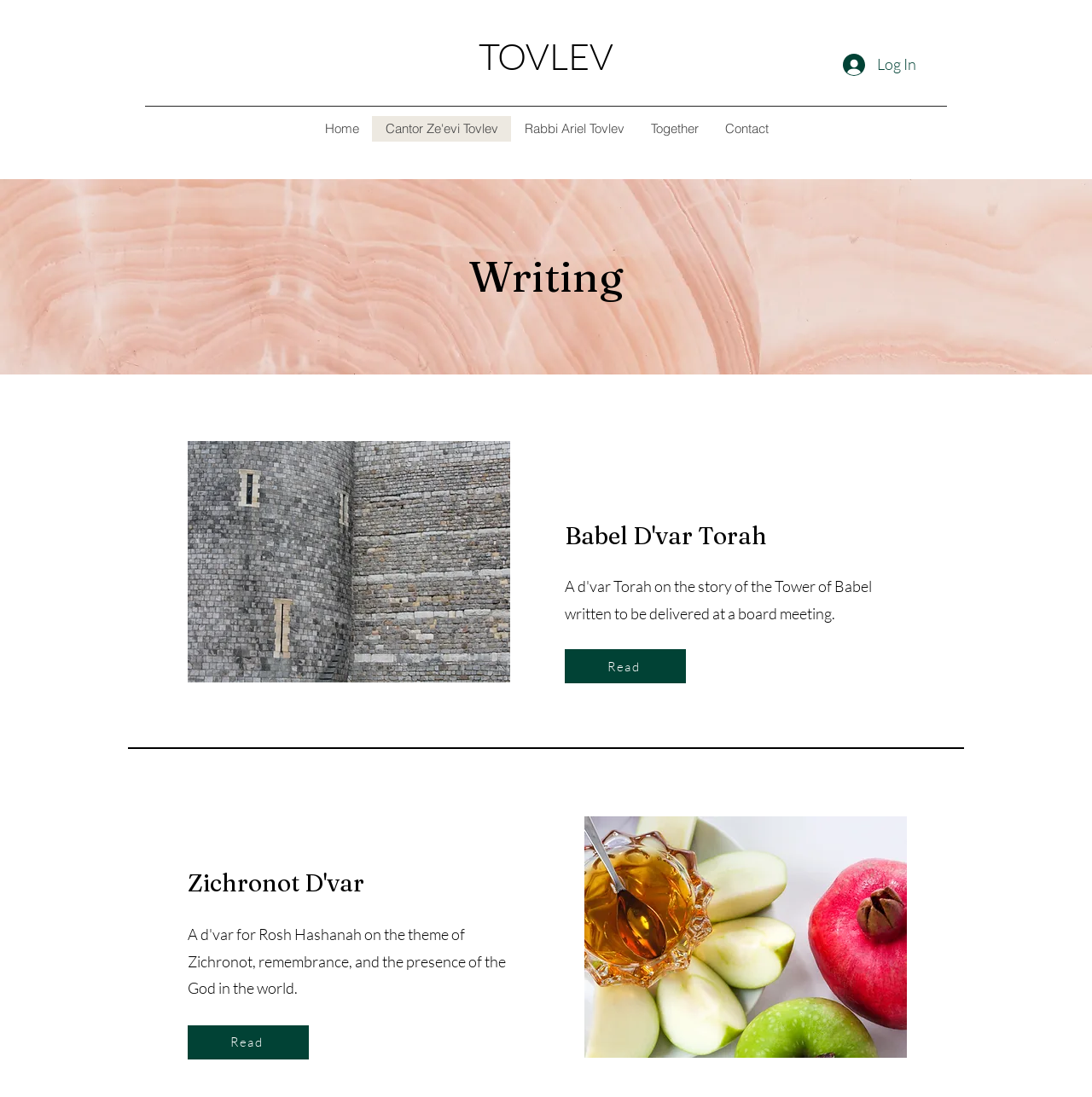Identify the bounding box coordinates of the clickable region necessary to fulfill the following instruction: "Read the Castle Stones article". The bounding box coordinates should be four float numbers between 0 and 1, i.e., [left, top, right, bottom].

[0.172, 0.402, 0.467, 0.622]